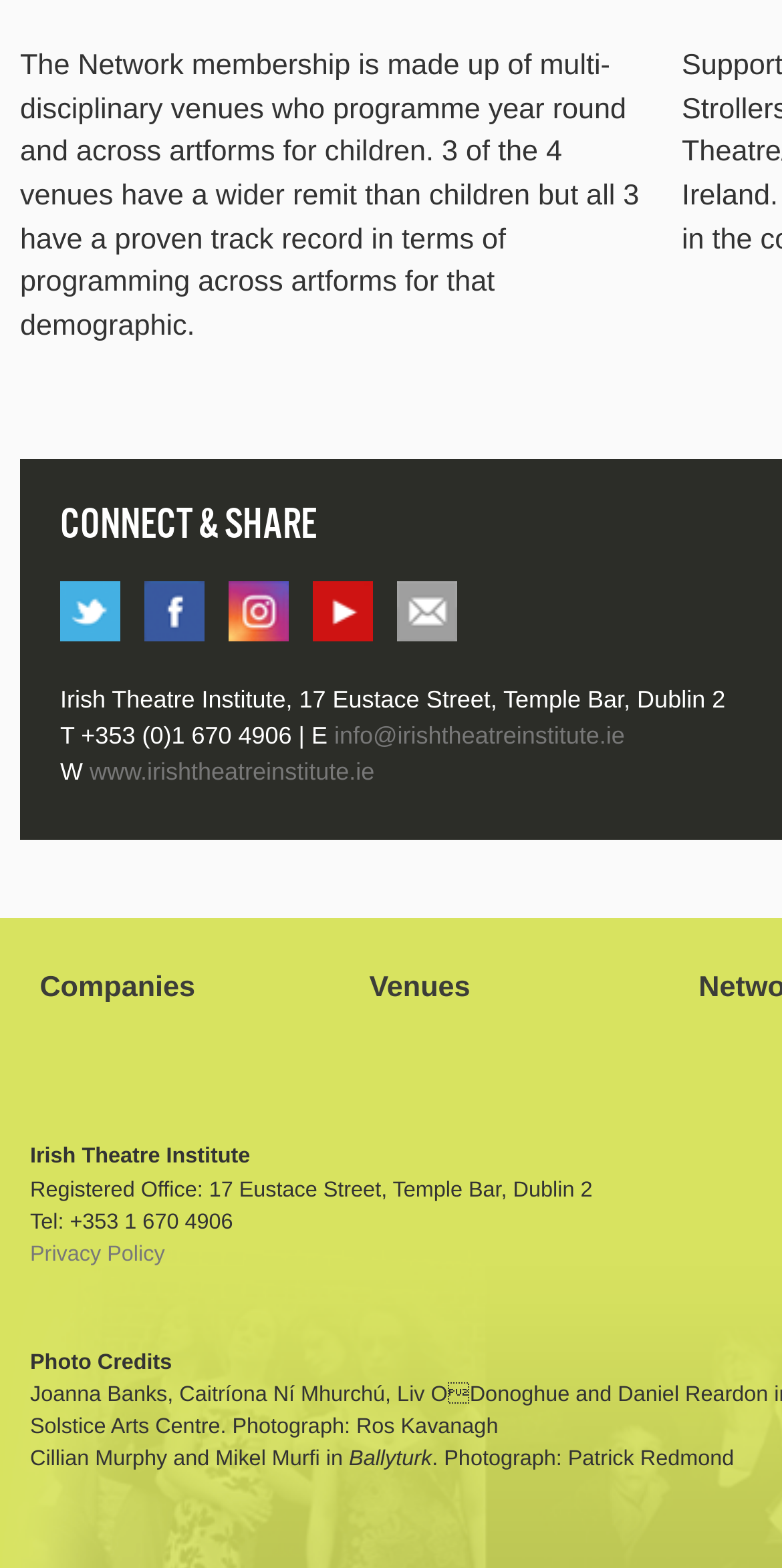Please identify the bounding box coordinates of the clickable region that I should interact with to perform the following instruction: "Click on Twitter". The coordinates should be expressed as four float numbers between 0 and 1, i.e., [left, top, right, bottom].

[0.077, 0.371, 0.154, 0.41]